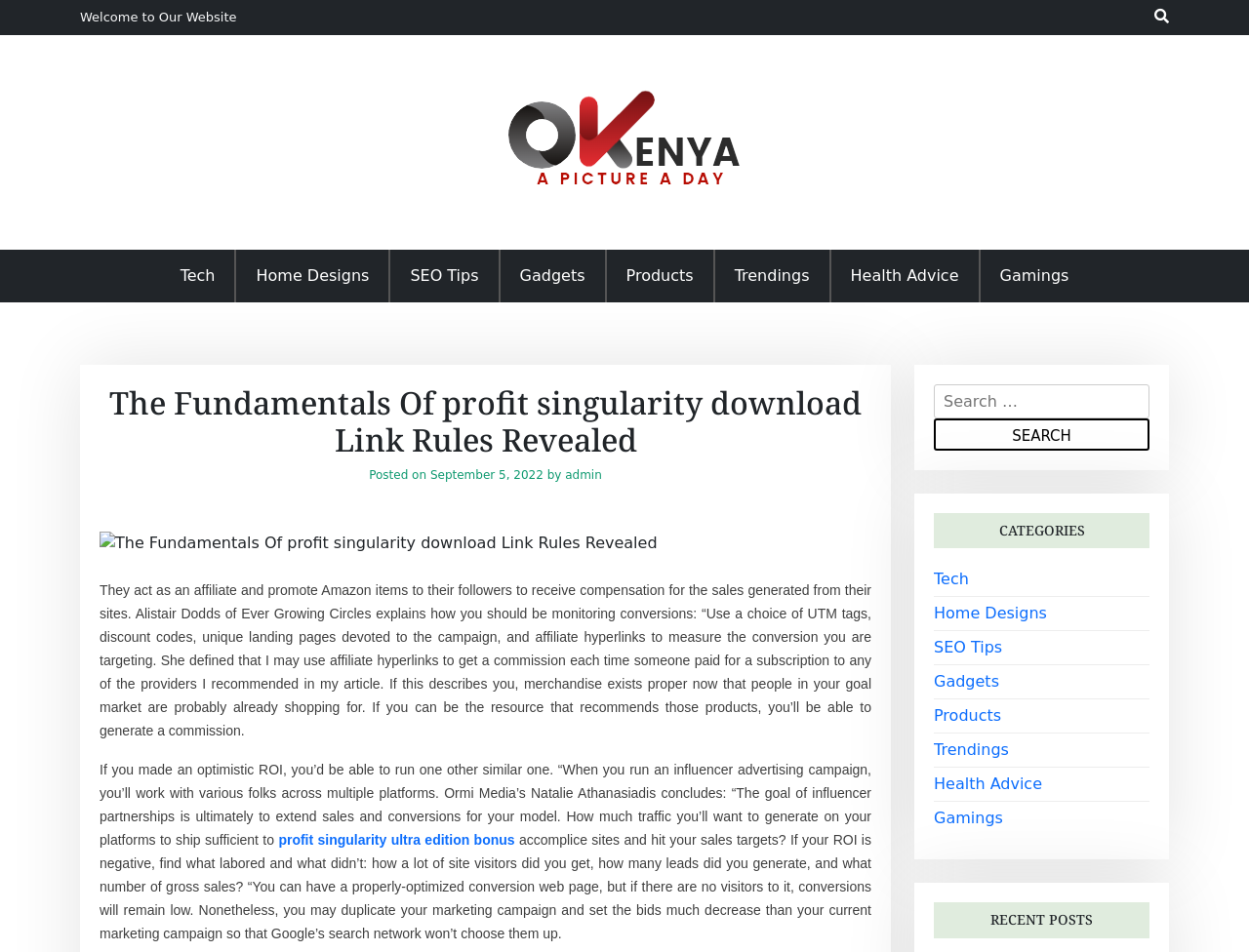Please determine the bounding box coordinates of the element's region to click in order to carry out the following instruction: "Click on the 'Gamings' link". The coordinates should be four float numbers between 0 and 1, i.e., [left, top, right, bottom].

[0.784, 0.262, 0.871, 0.317]